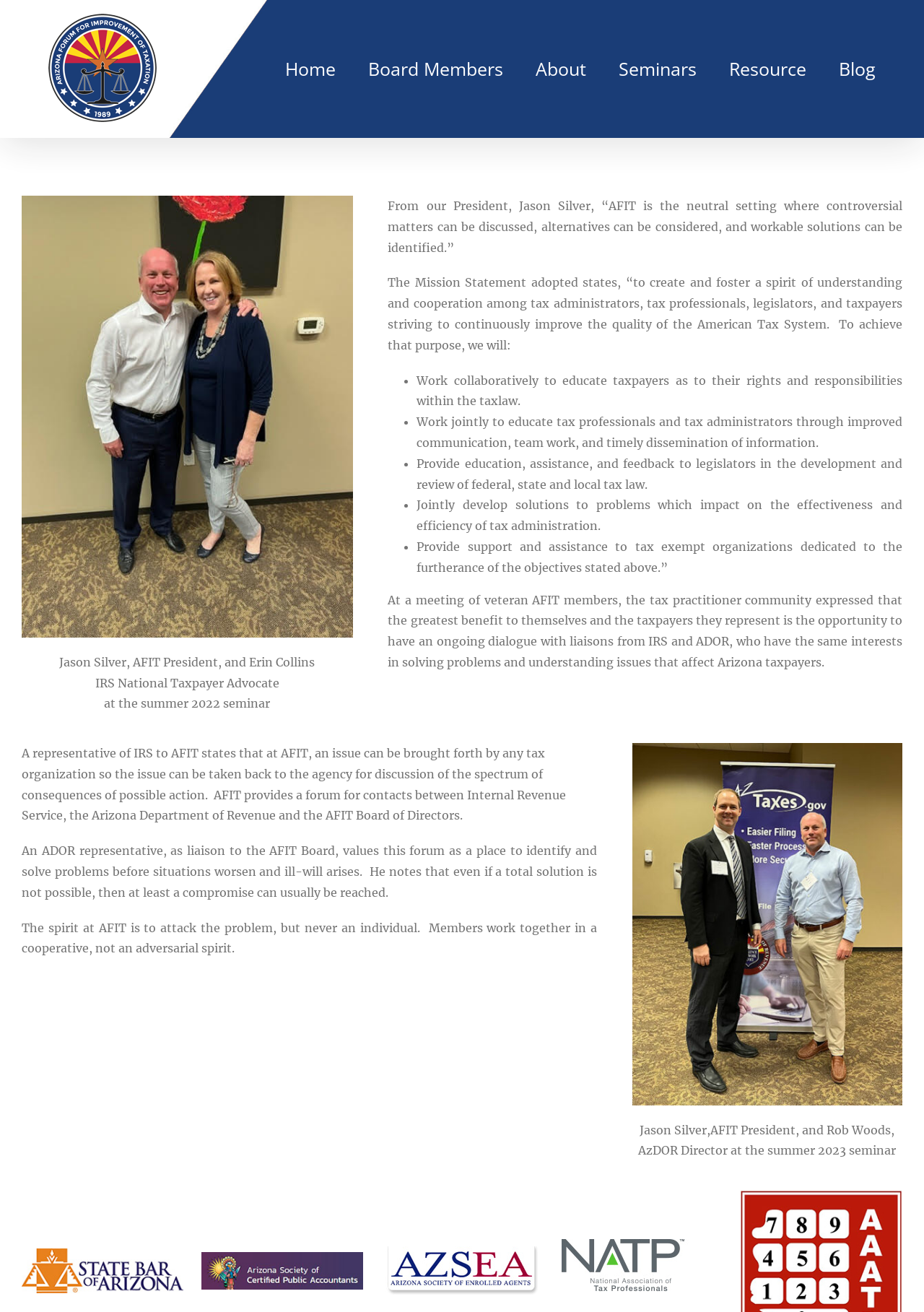With reference to the screenshot, provide a detailed response to the question below:
Who is the president of AFIT?

The president of AFIT is Jason Silver, as mentioned in the text 'From our President, Jason Silver, “AFIT is the neutral setting...' and also in the image description 'Jason Silver, AFIT President, and Erin Collins, IRS National Taxpayer Advocate, at the summer 2022 seminar'.